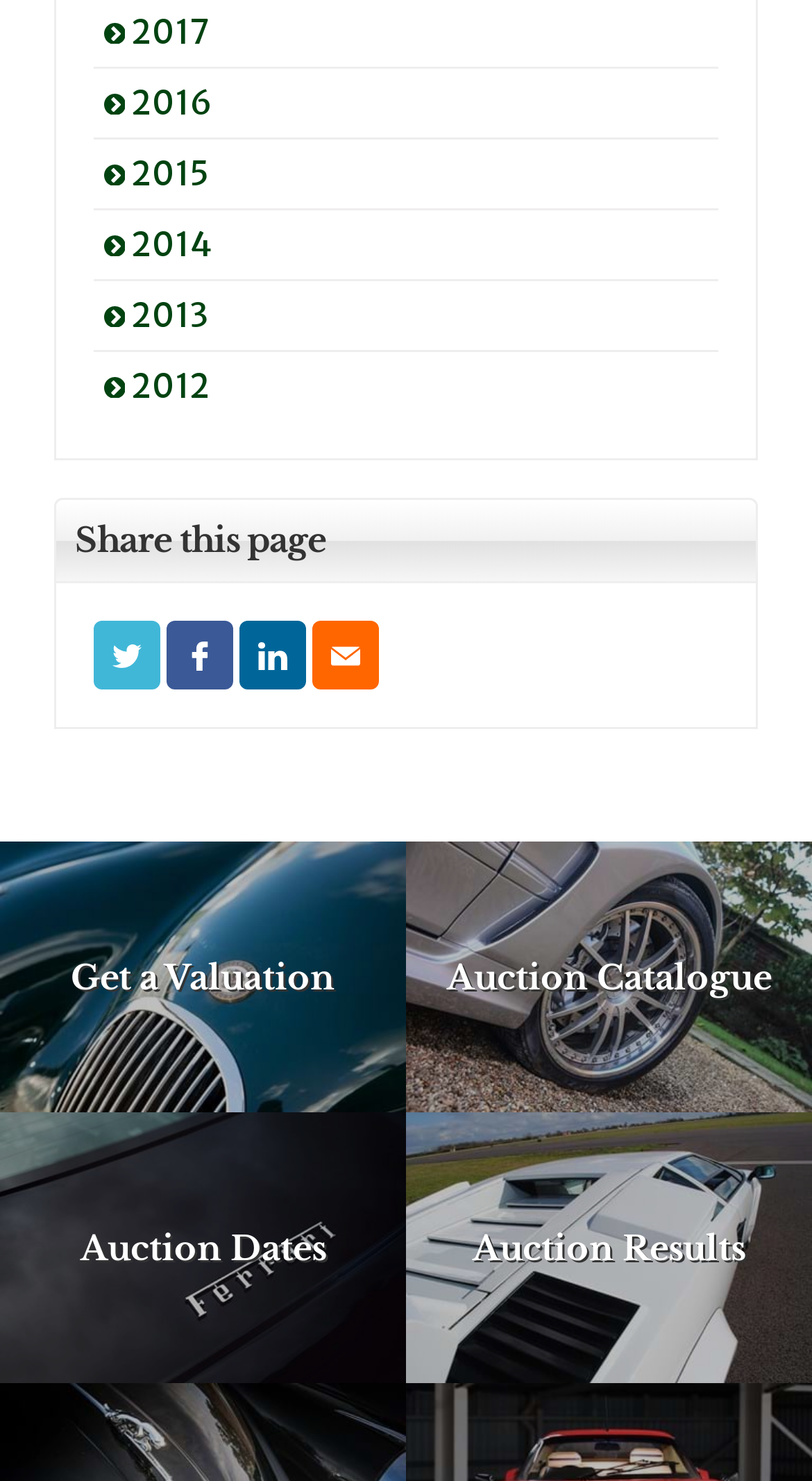Can you specify the bounding box coordinates for the region that should be clicked to fulfill this instruction: "Click on 2017 link".

[0.127, 0.008, 0.259, 0.036]